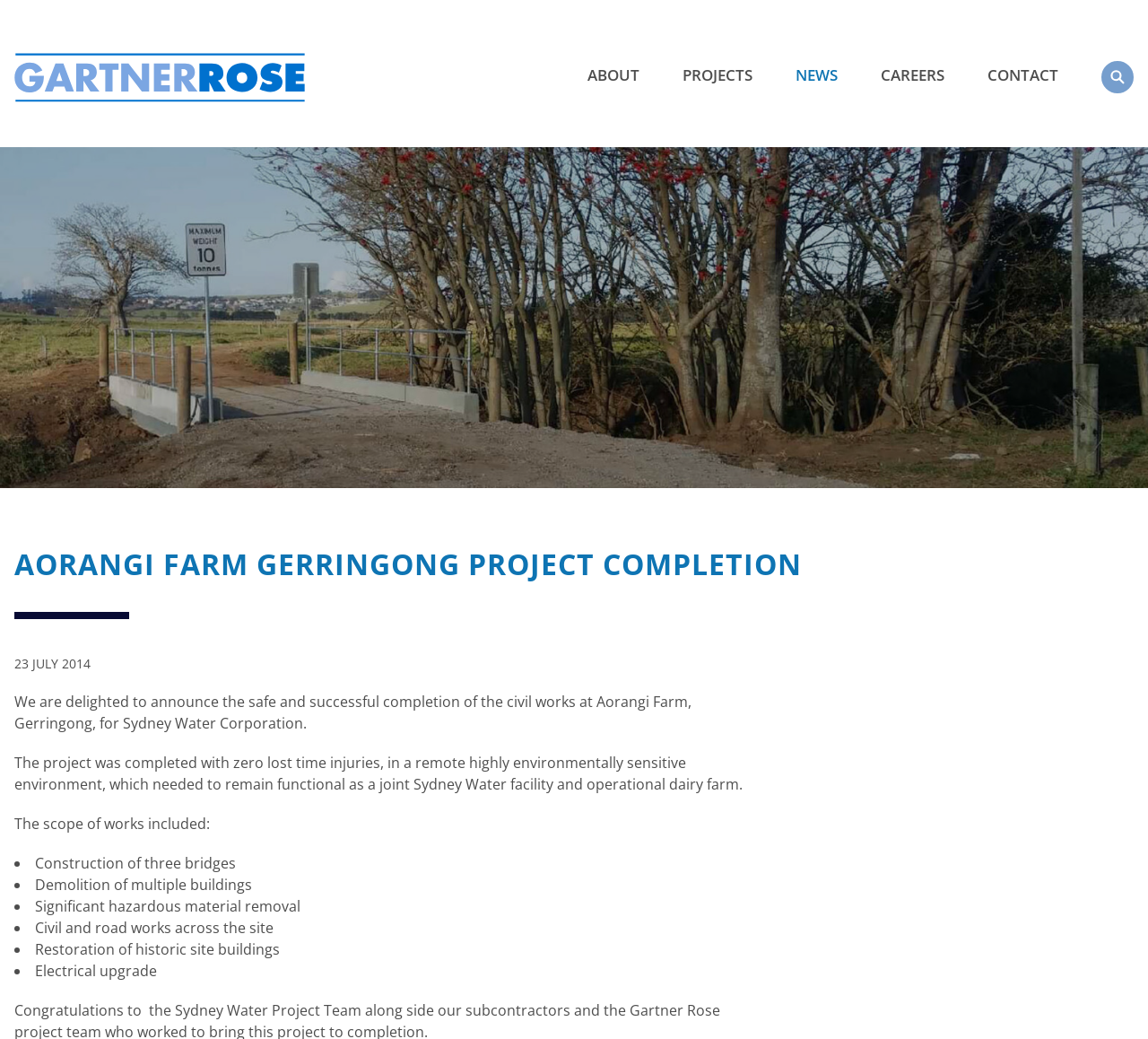What is the date of project completion?
Please look at the screenshot and answer in one word or a short phrase.

23 JULY 2014